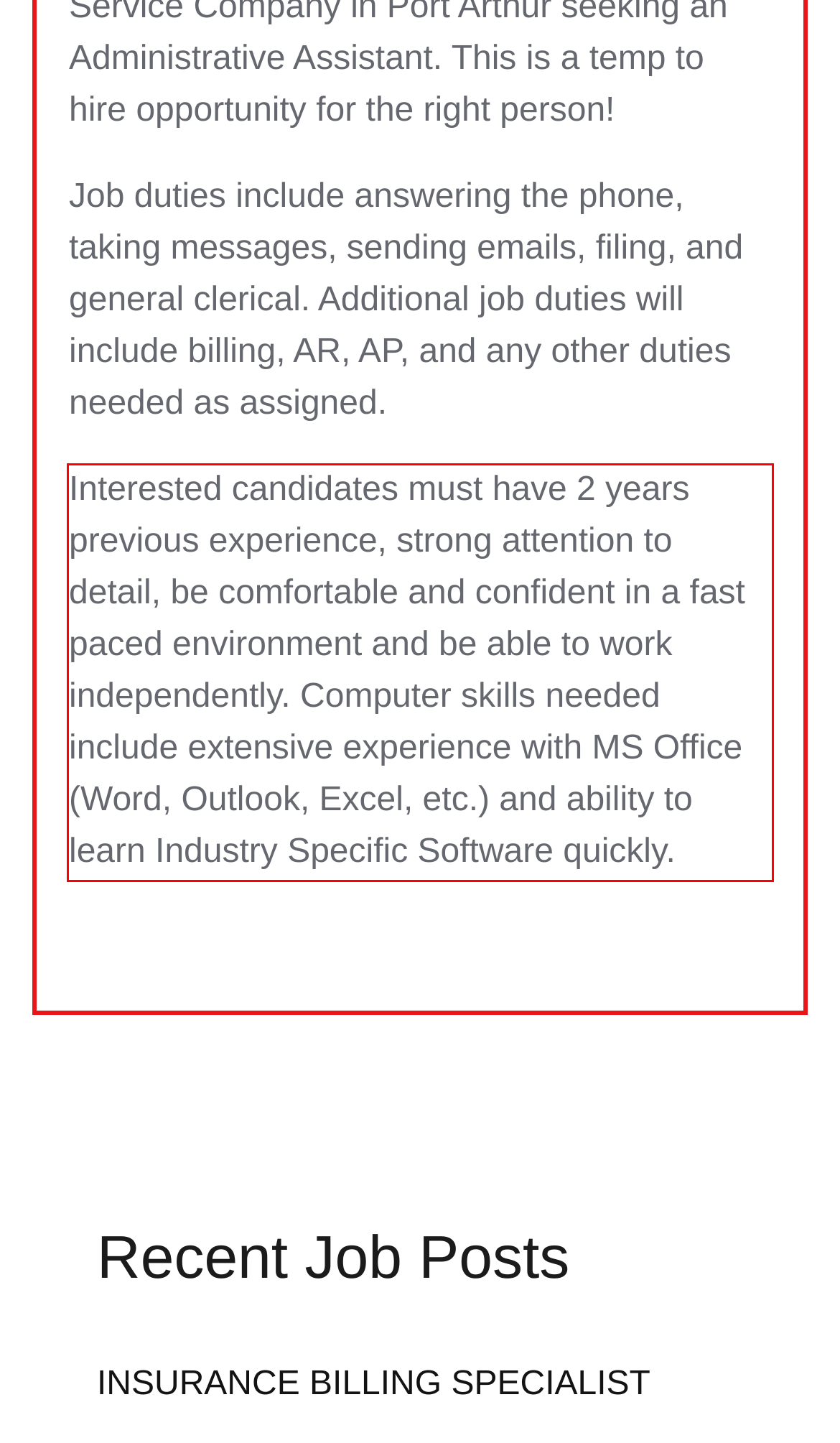Given a screenshot of a webpage with a red bounding box, please identify and retrieve the text inside the red rectangle.

Interested candidates must have 2 years previous experience, strong attention to detail, be comfortable and confident in a fast paced environment and be able to work independently. Computer skills needed include extensive experience with MS Office (Word, Outlook, Excel, etc.) and ability to learn Industry Specific Software quickly.